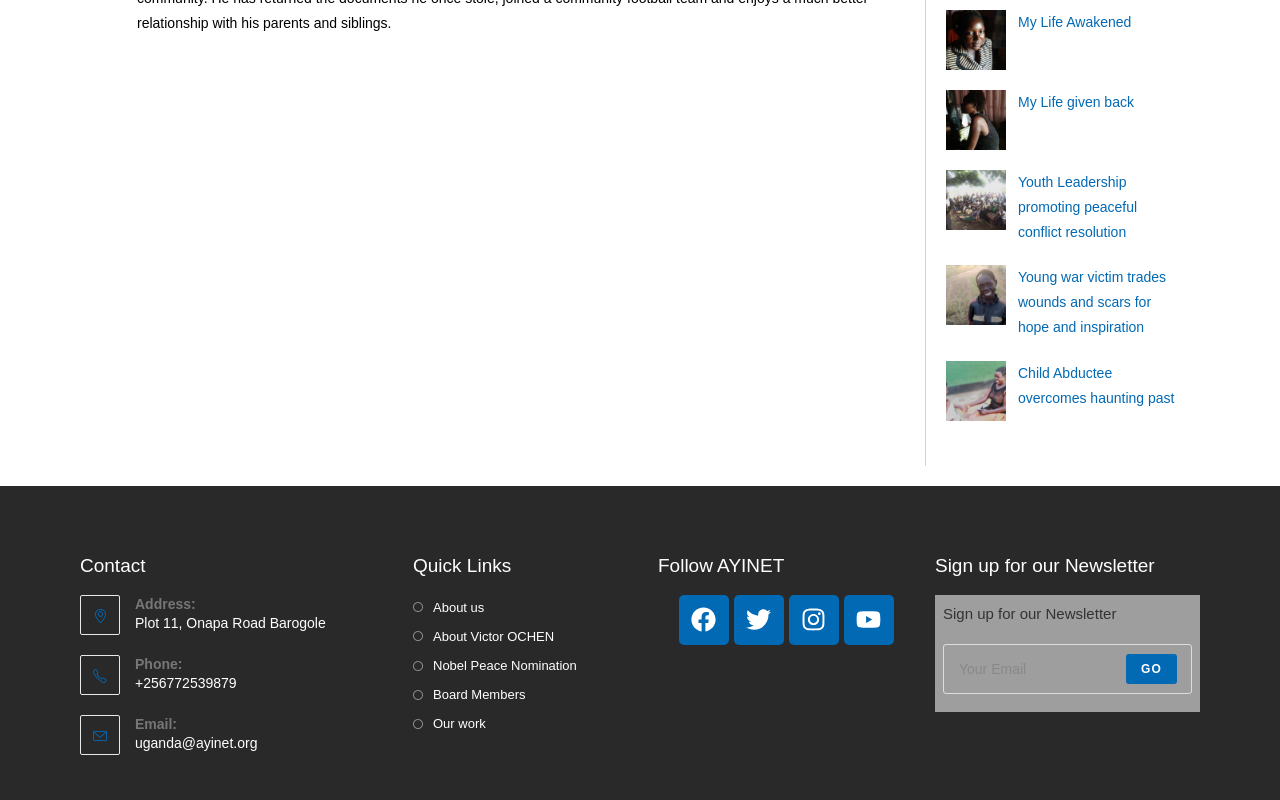Please provide the bounding box coordinates for the element that needs to be clicked to perform the instruction: "Follow AYINET on Facebook". The coordinates must consist of four float numbers between 0 and 1, formatted as [left, top, right, bottom].

[0.53, 0.743, 0.57, 0.806]